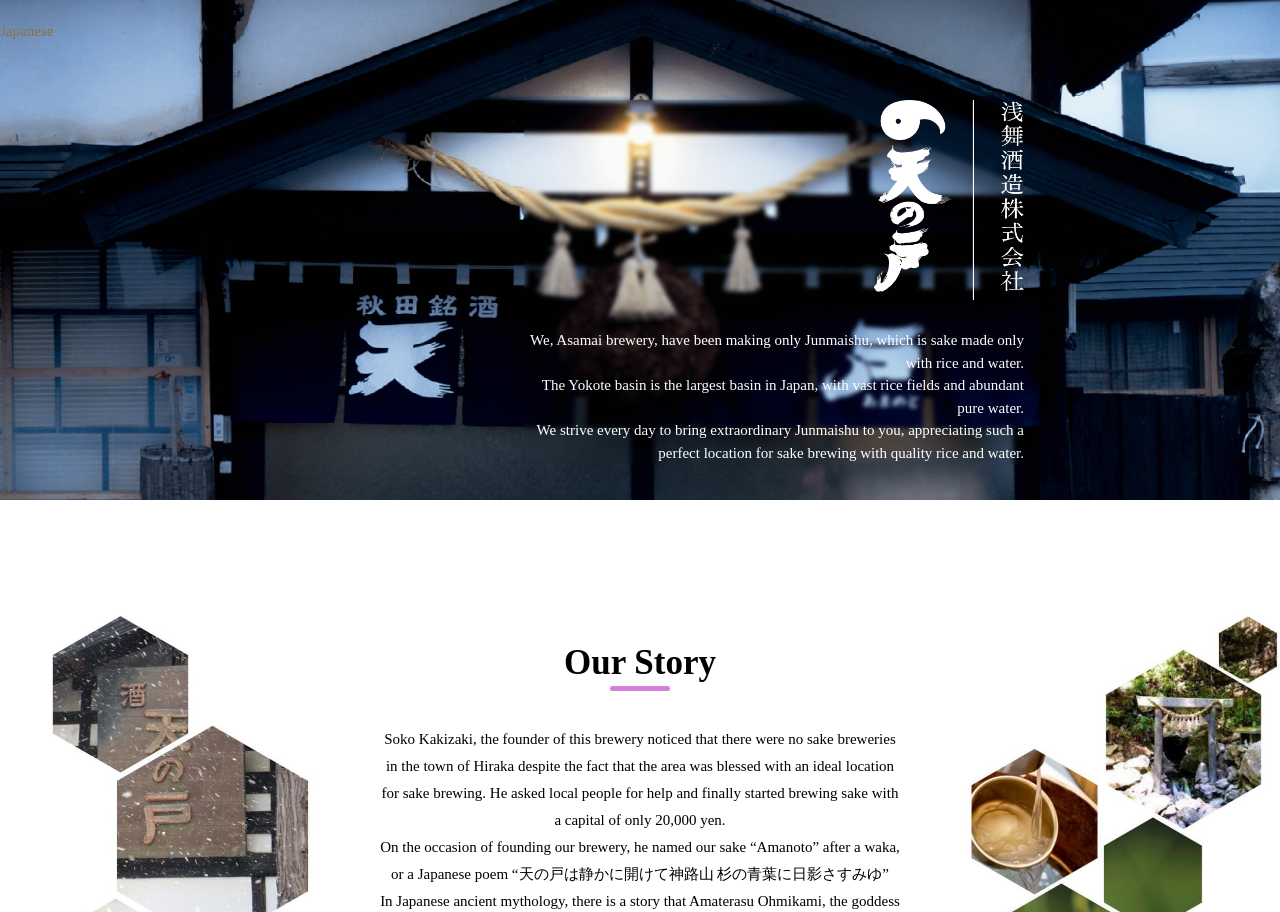What is the location of the rice fields?
Examine the image and give a concise answer in one word or a short phrase.

Yokote basin